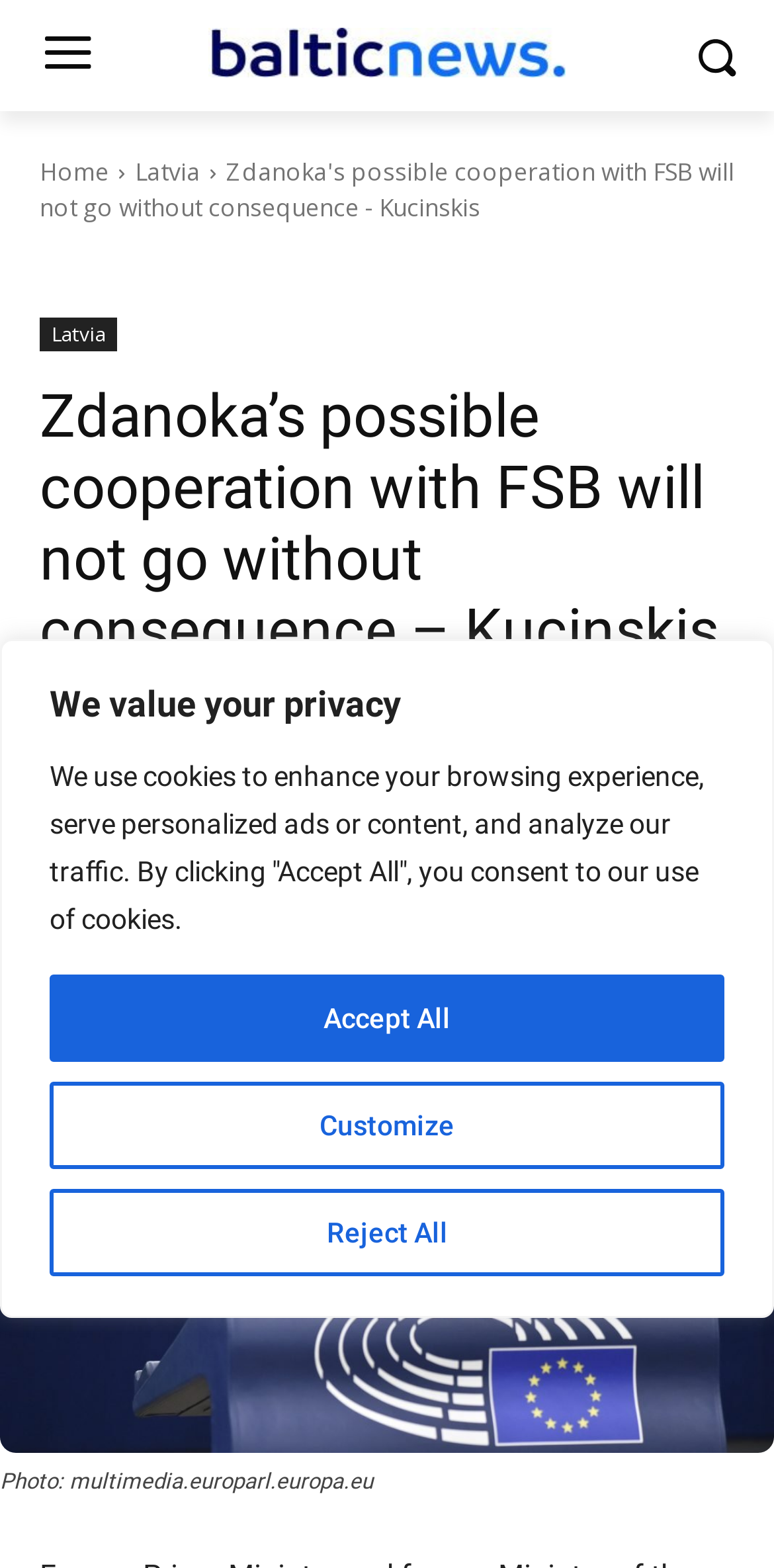Please identify the coordinates of the bounding box that should be clicked to fulfill this instruction: "Click the 'baltic news' link".

[0.231, 0.017, 0.769, 0.05]